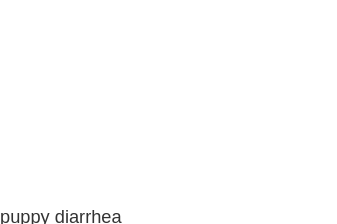Describe the image with as much detail as possible.

This image is associated with the topic of "puppy diarrhea," indicating a focus on health issues that can affect young dogs. The phrase suggests that the image may provide visual support or context for an article that discusses various causes, symptoms, and potential treatments for diarrhea in puppies. This condition can be concerning for pet owners, and information conveyed in the article aims to educate and guide readers on the best practices for managing their puppy's digestive health. The imagery likely serves as a visual cue to engage readers in an informative piece aimed at promoting awareness and understanding of this common issue in young dogs.